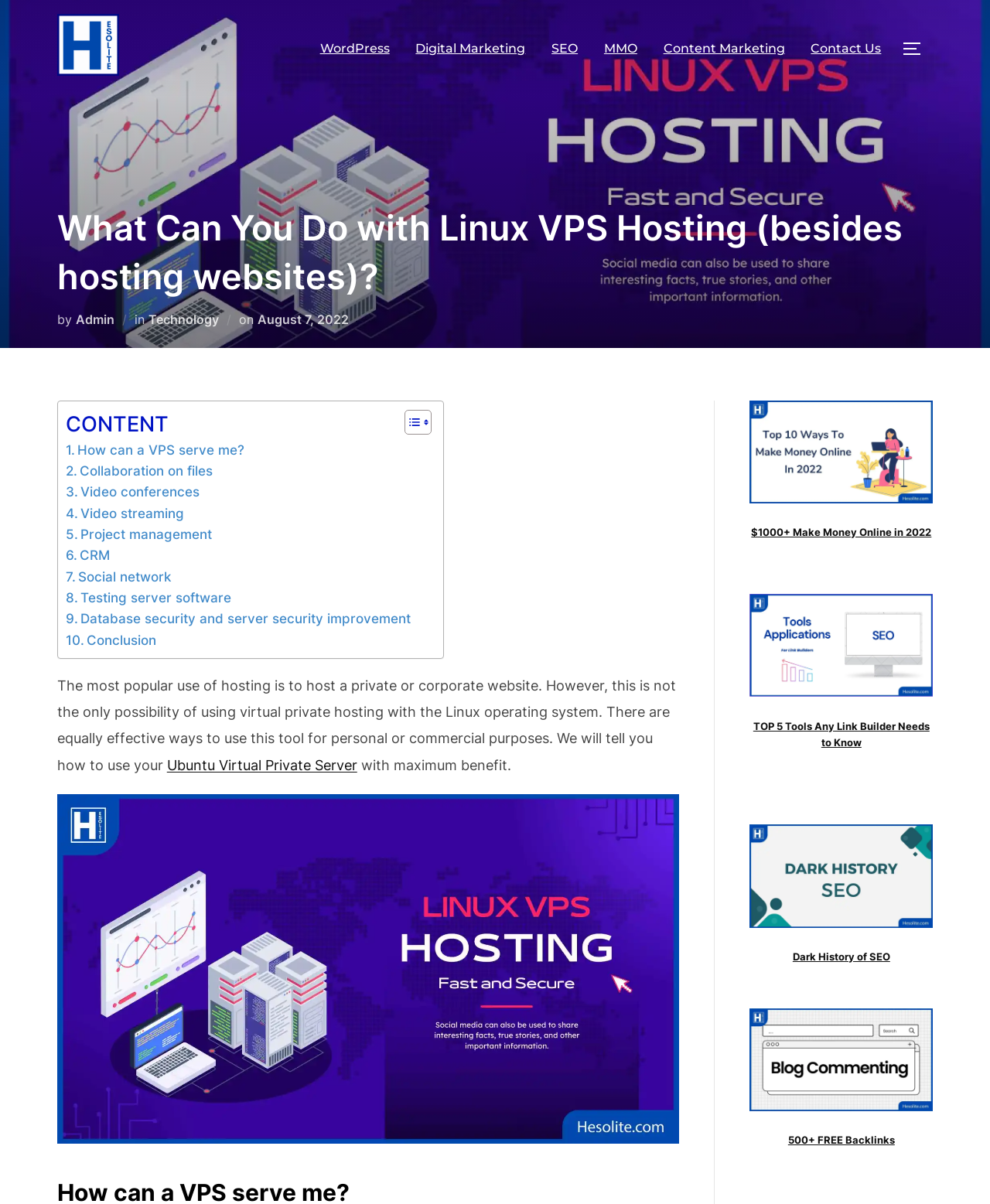Pinpoint the bounding box coordinates of the element to be clicked to execute the instruction: "Learn about making money online".

[0.757, 0.403, 0.942, 0.416]